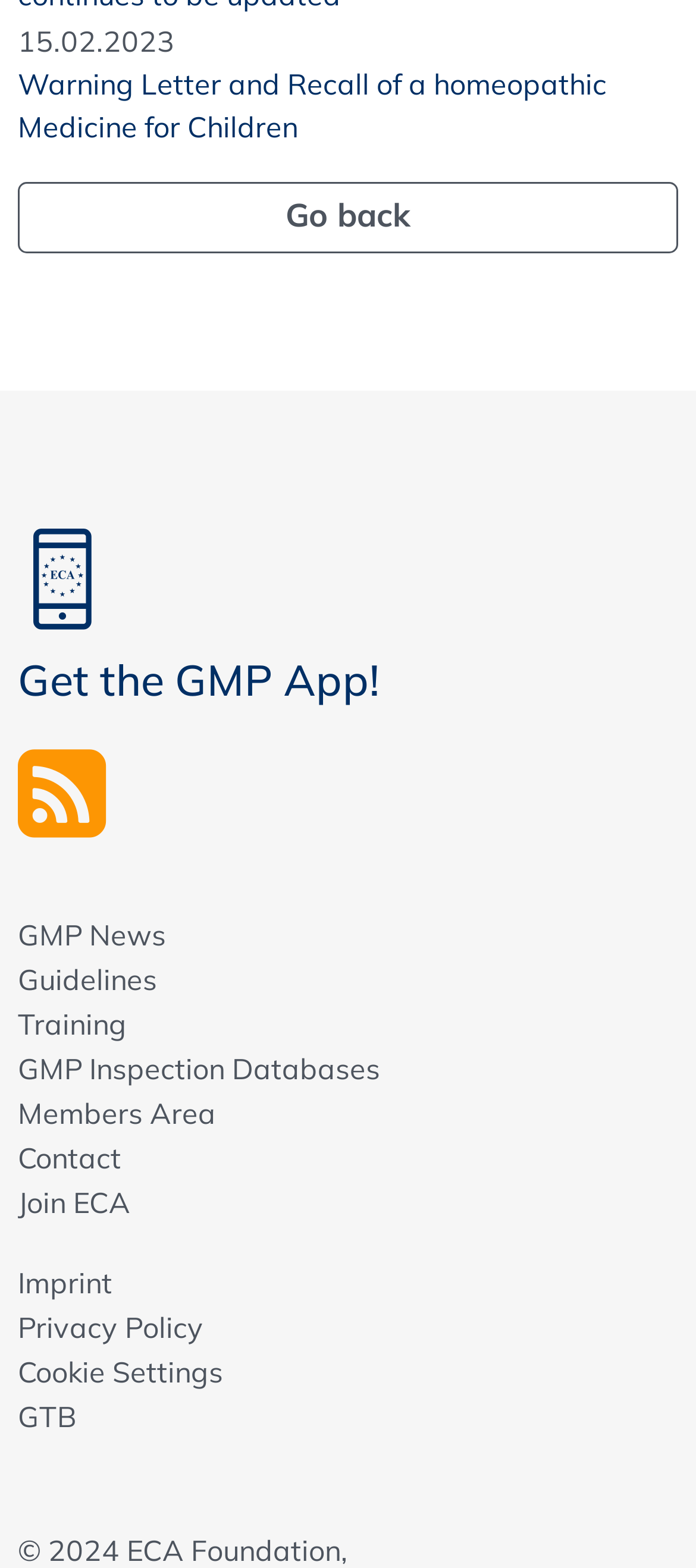Identify the bounding box for the UI element described as: "Go back". The coordinates should be four float numbers between 0 and 1, i.e., [left, top, right, bottom].

[0.026, 0.116, 0.974, 0.161]